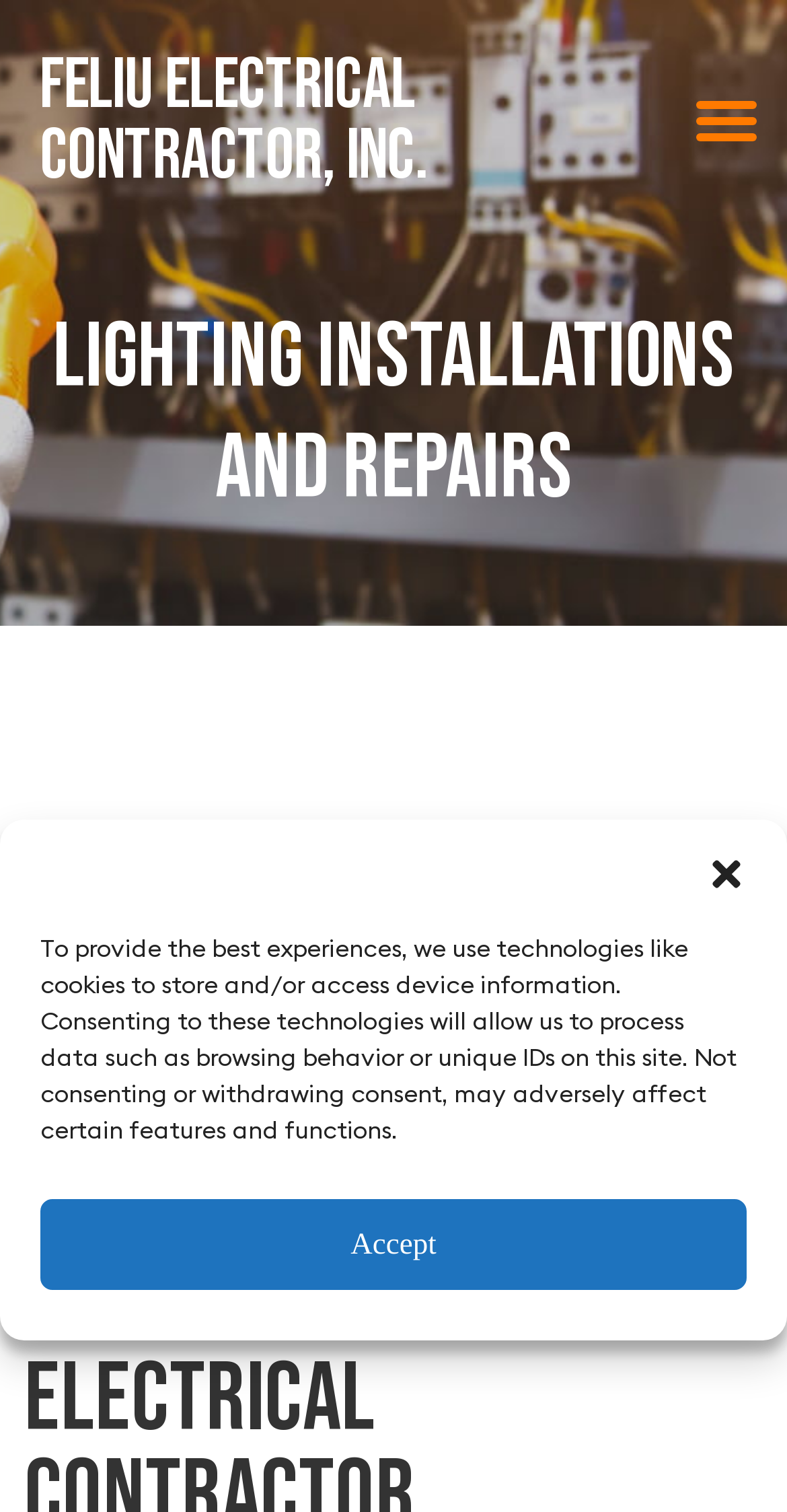What type of services does the company provide?
Could you answer the question with a detailed and thorough explanation?

The type of services can be found in the middle of the webpage, which is 'LIGHTING INSTALLATIONS AND REPAIRS'. This suggests that the company provides services related to lighting installations and repairs.